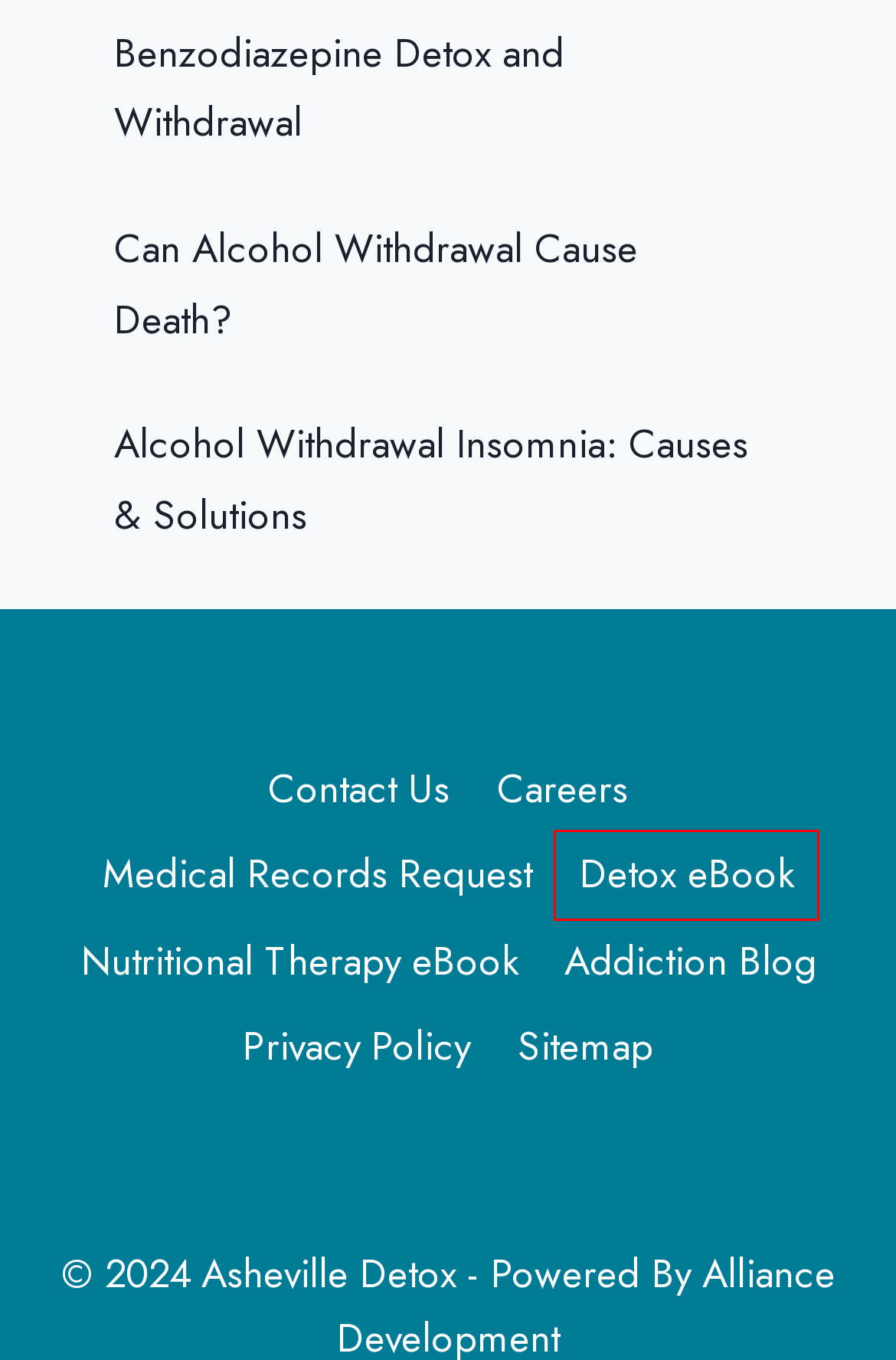Observe the provided screenshot of a webpage that has a red rectangle bounding box. Determine the webpage description that best matches the new webpage after clicking the element inside the red bounding box. Here are the candidates:
A. Benzo Flu: A Guide to Benzodiazepine Detox and Withdrawal - Asheville Detox
B. Detox eBook - Asheville Detox
C. Nutritional Therapy eBook - Asheville Detox
D. Careers - Asheville Detox
E. Medical Records Request - Asheville Detox
F. Addiction Blog - Asheville Detox
G. Can Alcohol Withdrawal Cause Death? - Asheville Detox
H. Privacy Policy - Asheville Detox

B